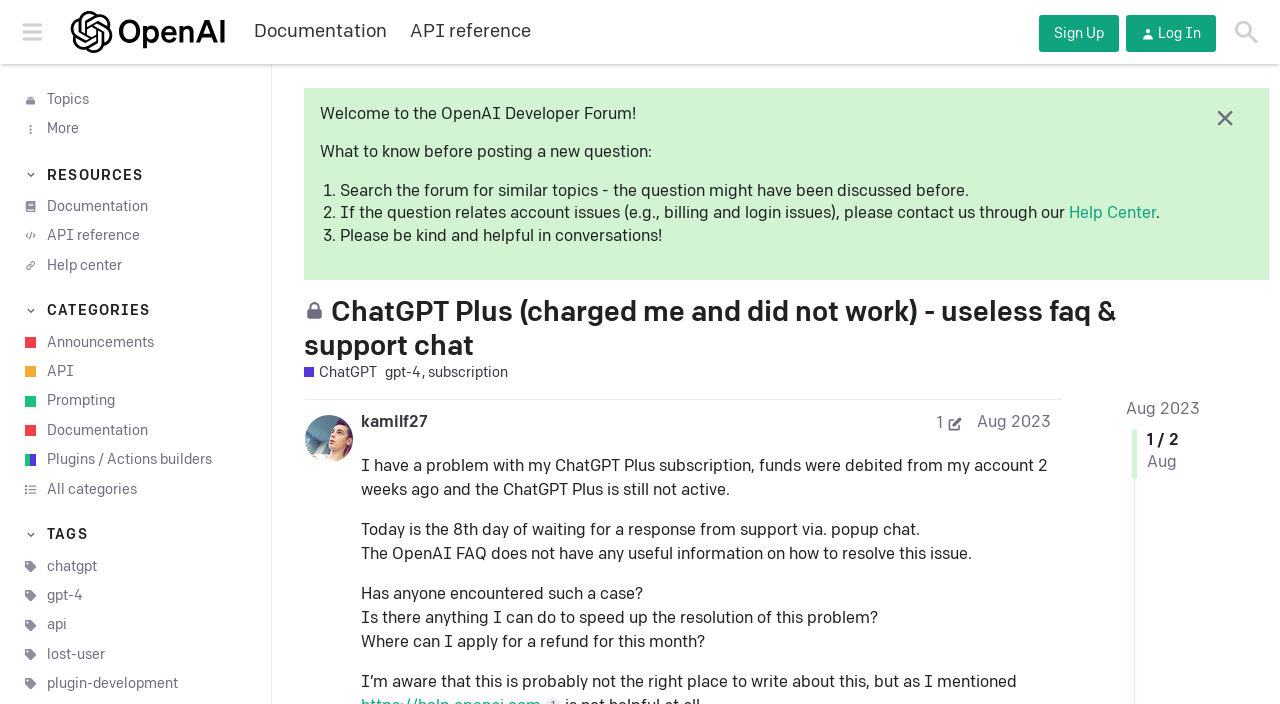What is the username of the user who posted the topic?
Please respond to the question thoroughly and include all relevant details.

The username of the user who posted the topic can be found by looking at the post edit history section, where it says 'kamilf27 post edit history'.